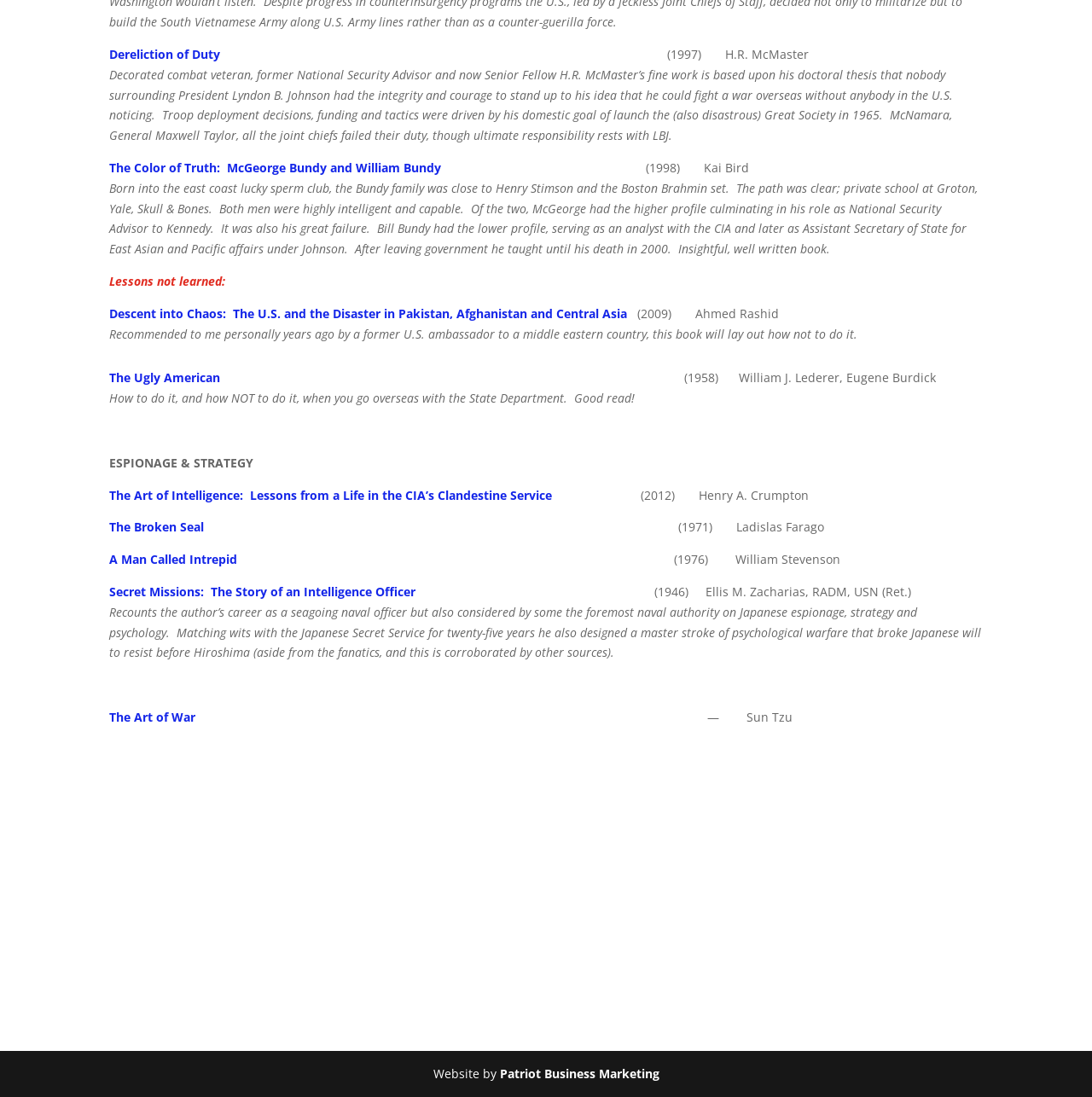Locate the bounding box coordinates of the clickable region necessary to complete the following instruction: "Explore the book 'The Art of Intelligence: Lessons from a Life in the CIA’s Clandestine Service'". Provide the coordinates in the format of four float numbers between 0 and 1, i.e., [left, top, right, bottom].

[0.1, 0.444, 0.505, 0.458]